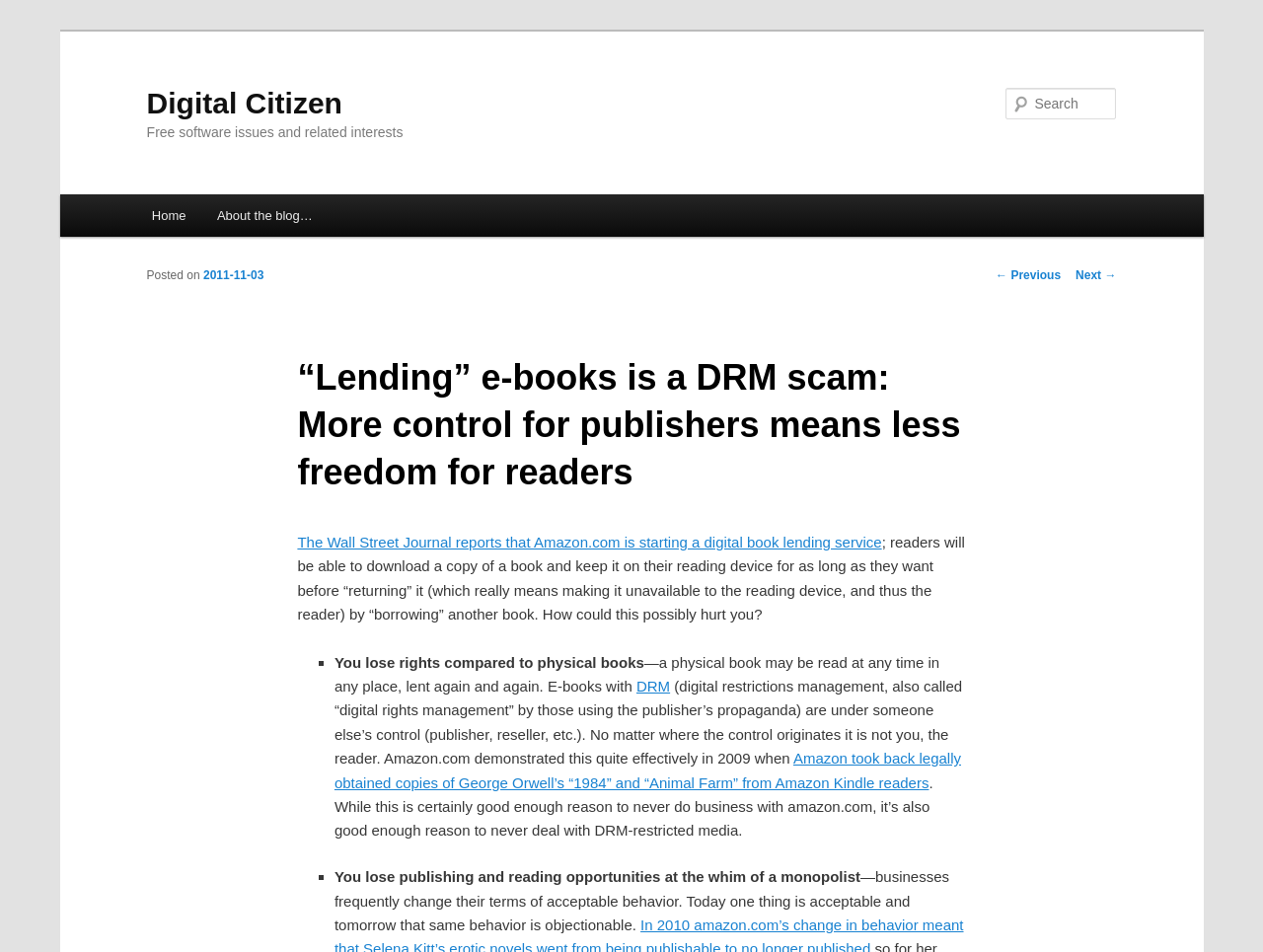Please locate the bounding box coordinates of the element that should be clicked to complete the given instruction: "Go to the home page".

[0.108, 0.204, 0.16, 0.249]